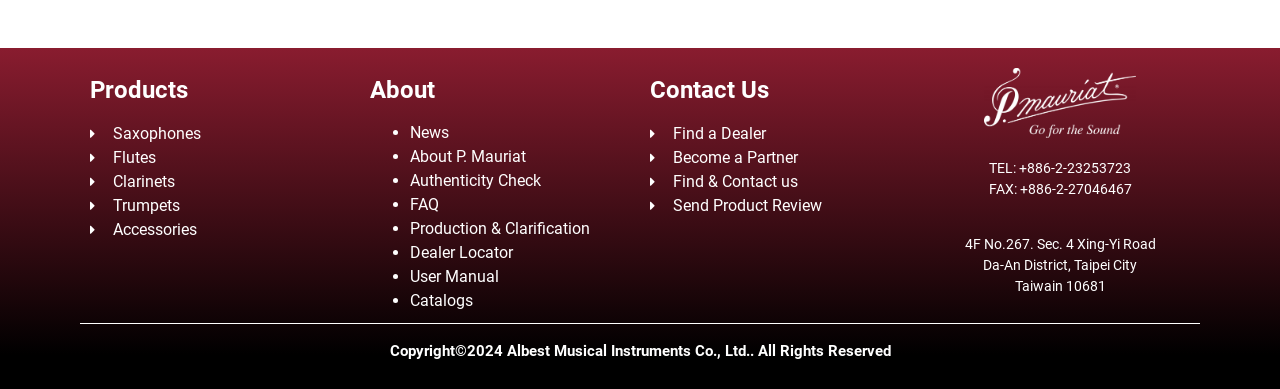Please mark the bounding box coordinates of the area that should be clicked to carry out the instruction: "View Cheese products".

None